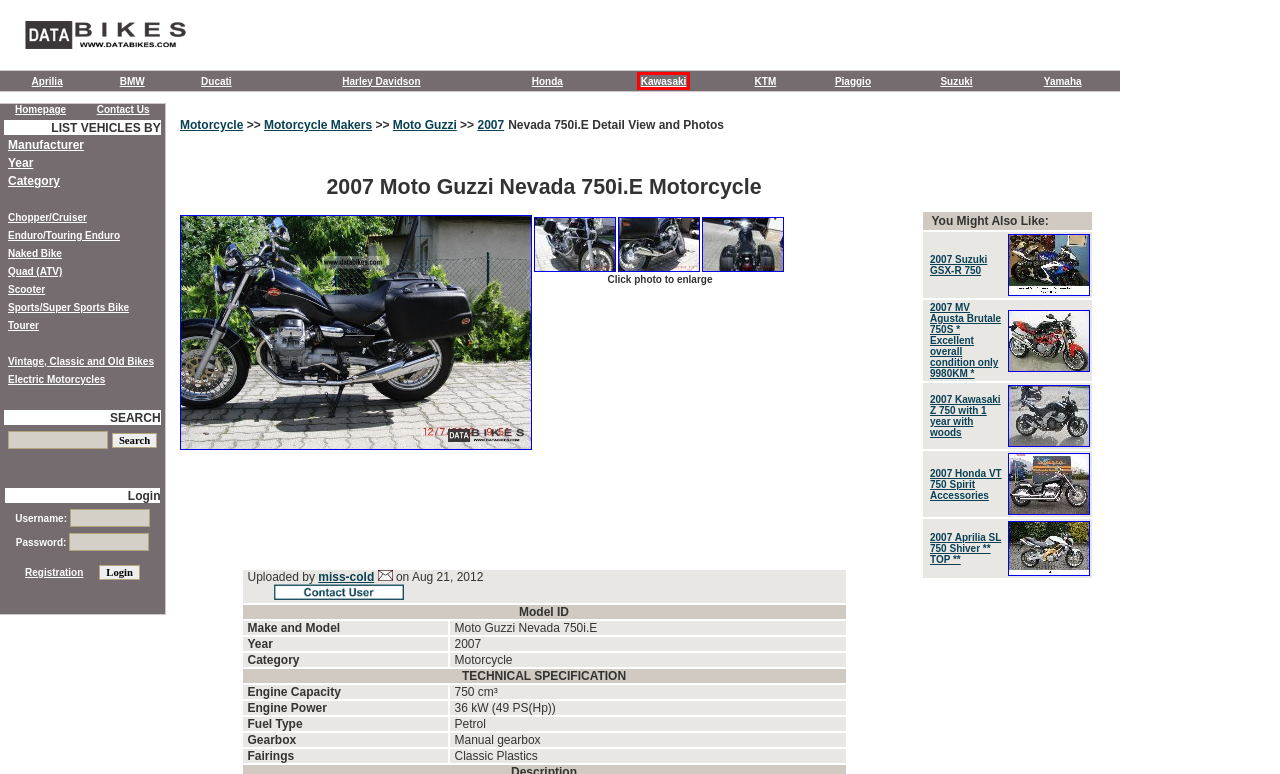You are presented with a screenshot of a webpage with a red bounding box. Select the webpage description that most closely matches the new webpage after clicking the element inside the red bounding box. The options are:
A. Naked Bike Vehicles (Page 1)
B. 2007 Kawasaki Z 750 with 1 year with woods
C. DataBikes.com User miss-cold
D. Harley Davidson Bikes and ATV's
E. Quad Vehicles (Page 1)
F. Moto Guzzi Bikes and ATV's
G. Kawasaki Bikes and ATV's
H. Enduro/Touring Enduro Vehicles (Page 1)

G